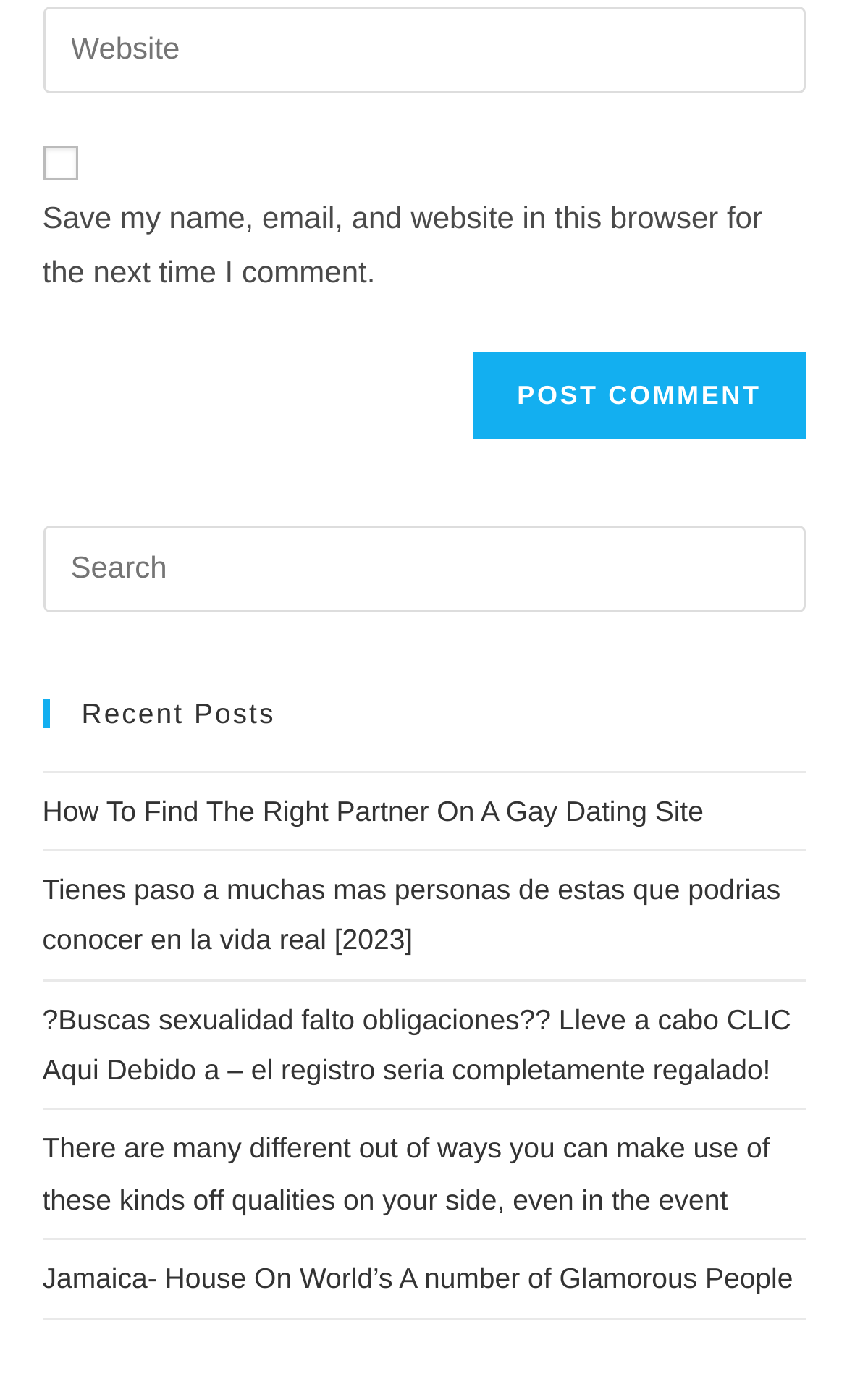What is the button below the textbox for?
Please answer the question with a detailed and comprehensive explanation.

The button is located below the textbox and has the text 'POST COMMENT'. This suggests that the button is used to submit a comment, possibly related to the website URL entered in the textbox.